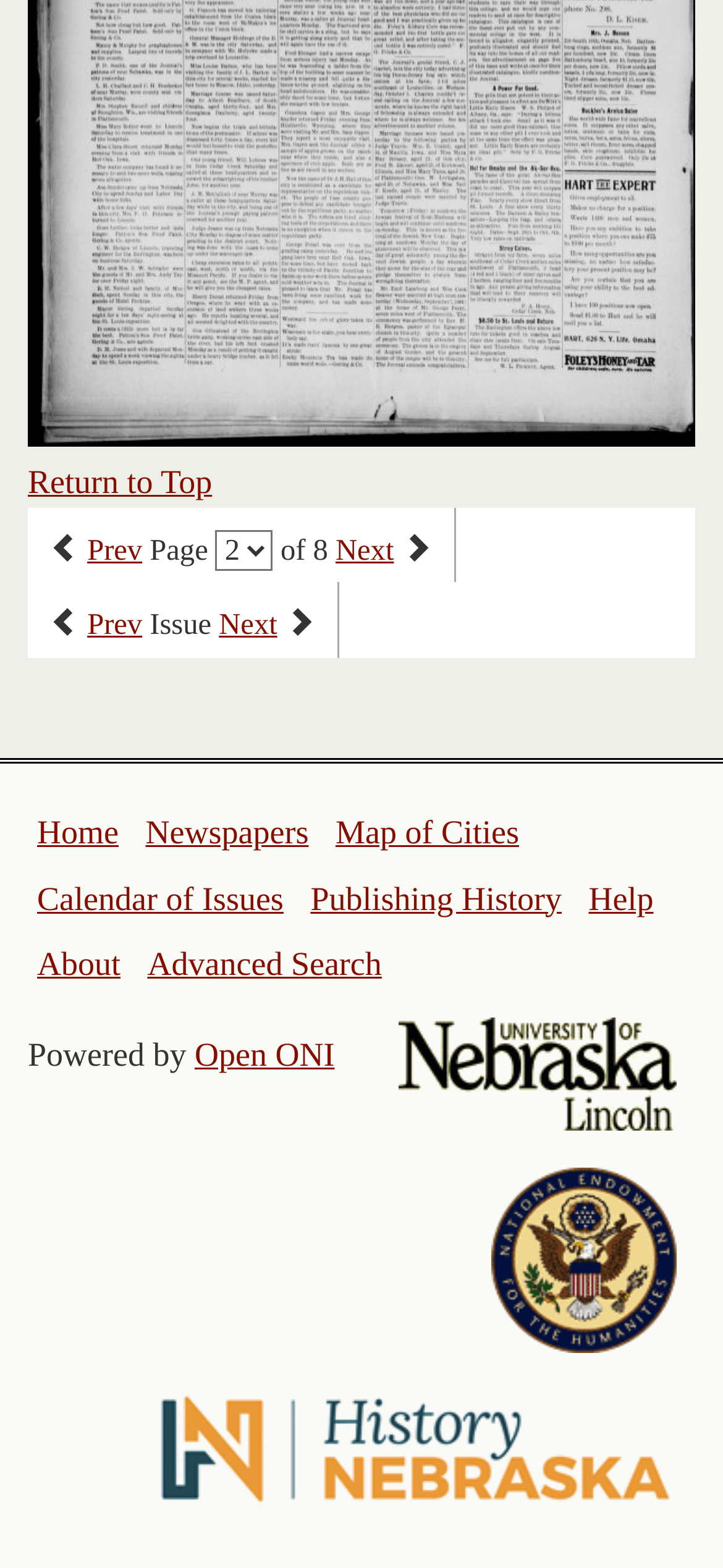Identify the bounding box coordinates of the region that should be clicked to execute the following instruction: "go to previous page".

[0.121, 0.34, 0.197, 0.362]